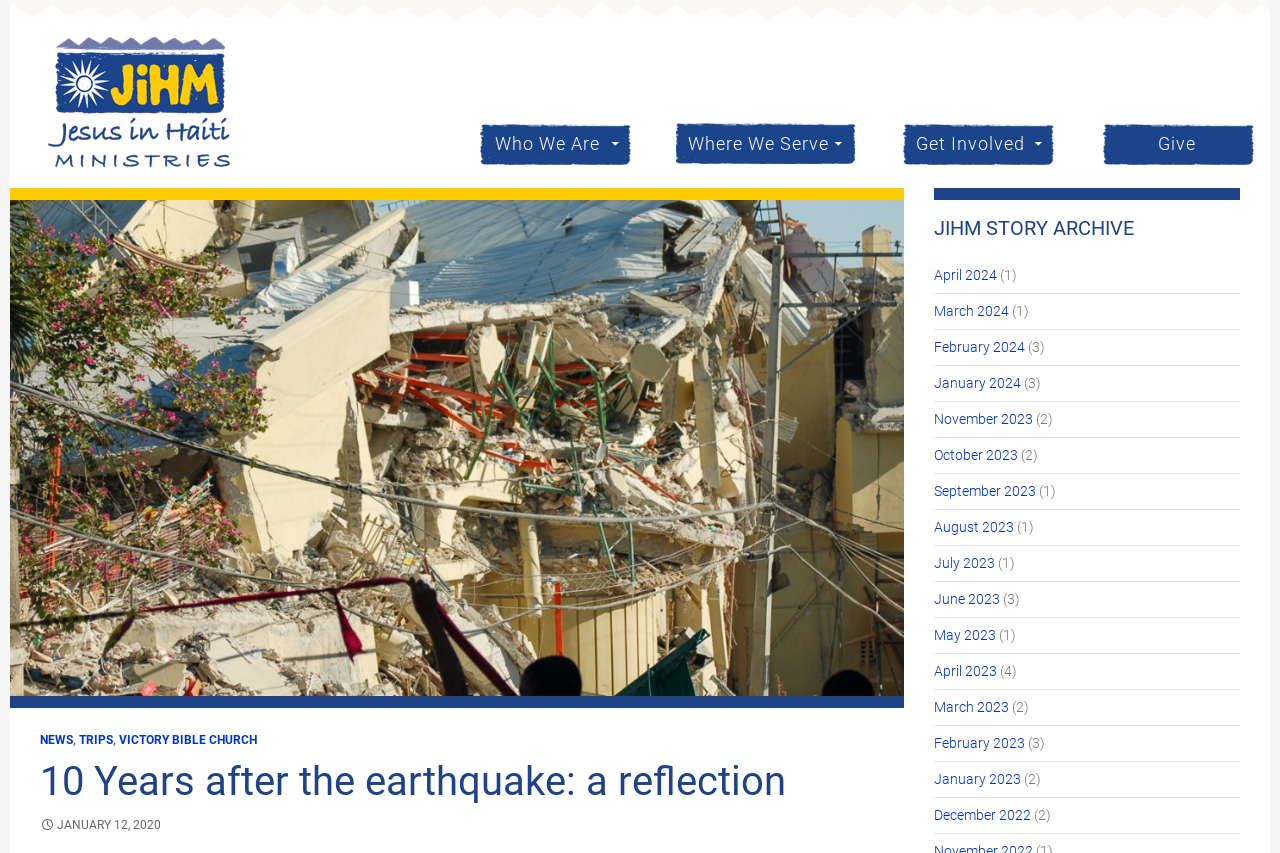Pinpoint the bounding box coordinates of the clickable area needed to execute the instruction: "Go to Jesus in Haiti Ministries homepage". The coordinates should be specified as four float numbers between 0 and 1, i.e., [left, top, right, bottom].

[0.031, 0.035, 0.188, 0.211]